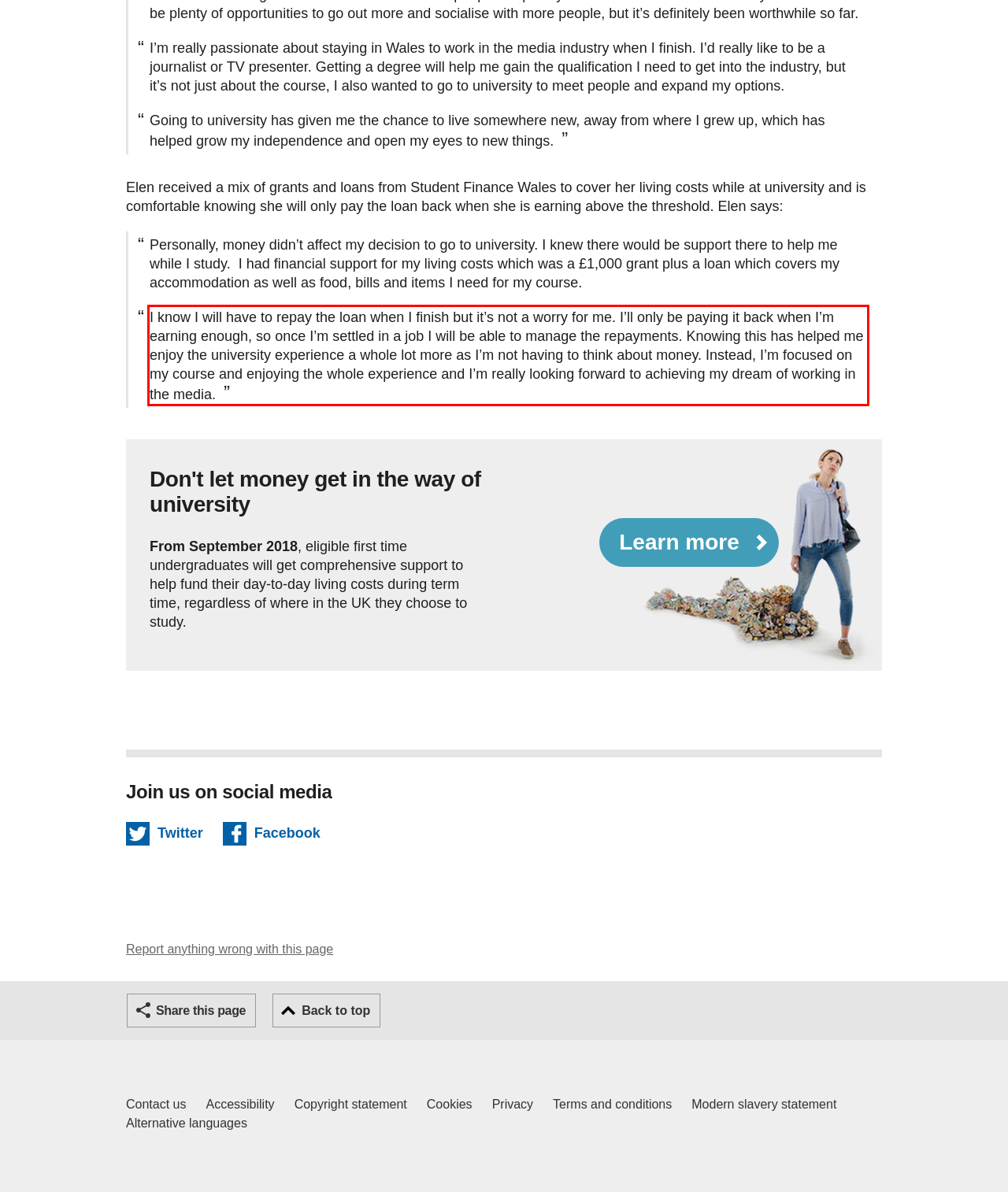Within the screenshot of a webpage, identify the red bounding box and perform OCR to capture the text content it contains.

I know I will have to repay the loan when I finish but it’s not a worry for me. I’ll only be paying it back when I’m earning enough, so once I’m settled in a job I will be able to manage the repayments. Knowing this has helped me enjoy the university experience a whole lot more as I’m not having to think about money. Instead, I’m focused on my course and enjoying the whole experience and I’m really looking forward to achieving my dream of working in the media.